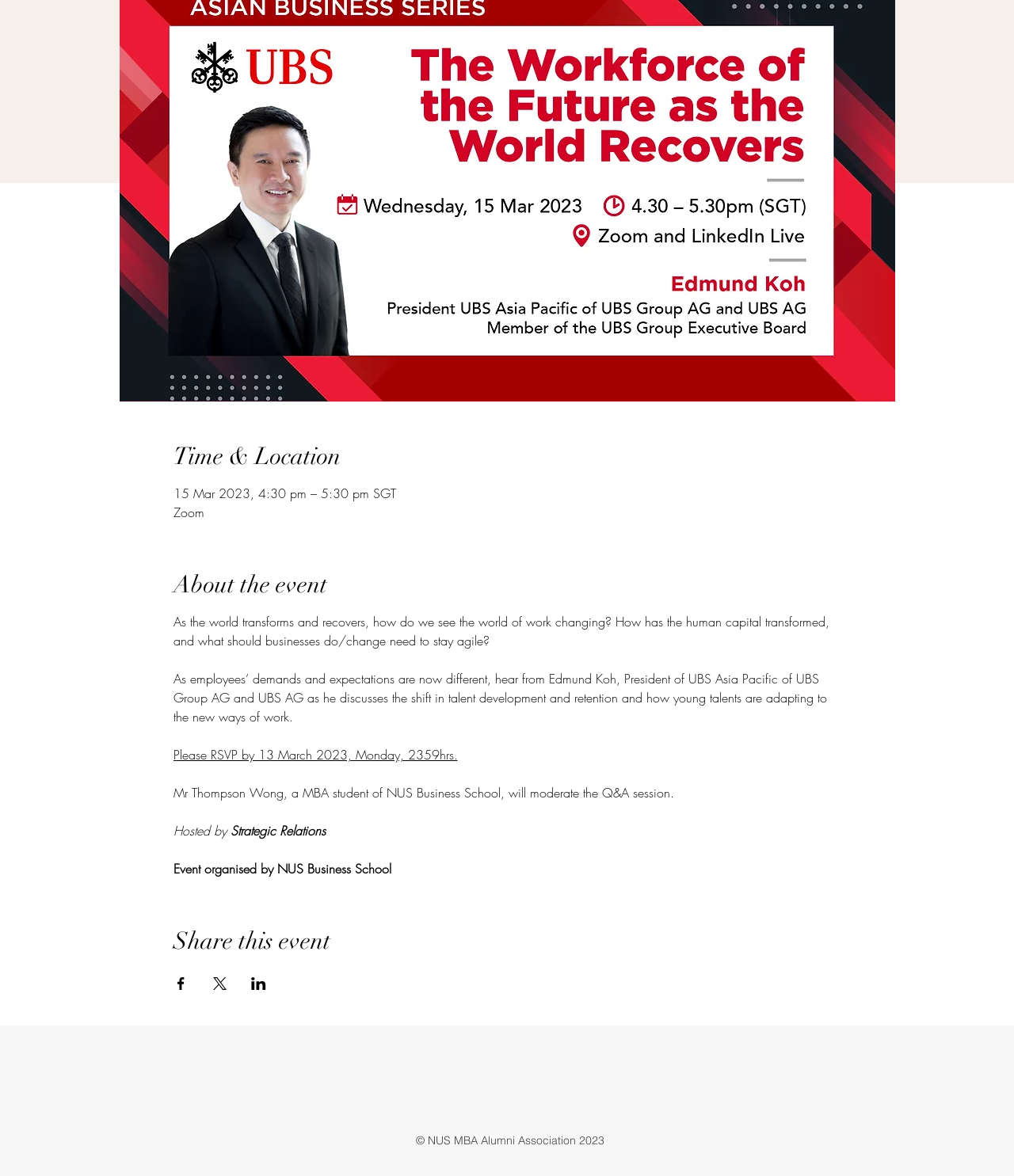Given the webpage screenshot and the description, determine the bounding box coordinates (top-left x, top-left y, bottom-right x, bottom-right y) that define the location of the UI element matching this description: aria-label="connectus icon_edited"

[0.551, 0.913, 0.574, 0.934]